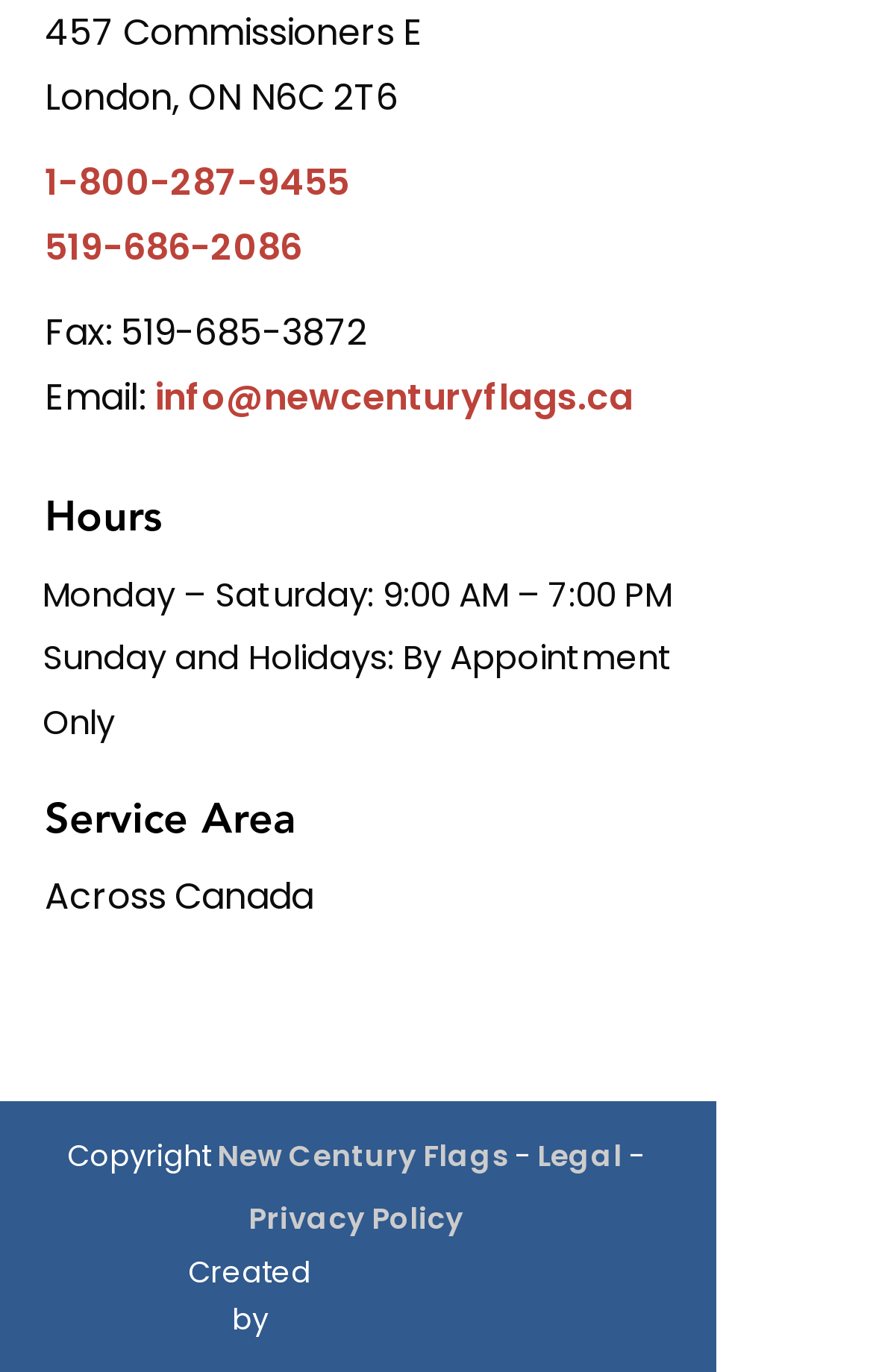What is the email address to contact the business?
Based on the screenshot, give a detailed explanation to answer the question.

I found the email address by looking at the 'Email:' section on the webpage, which lists the email address as 'info@newcenturyflags.ca'.